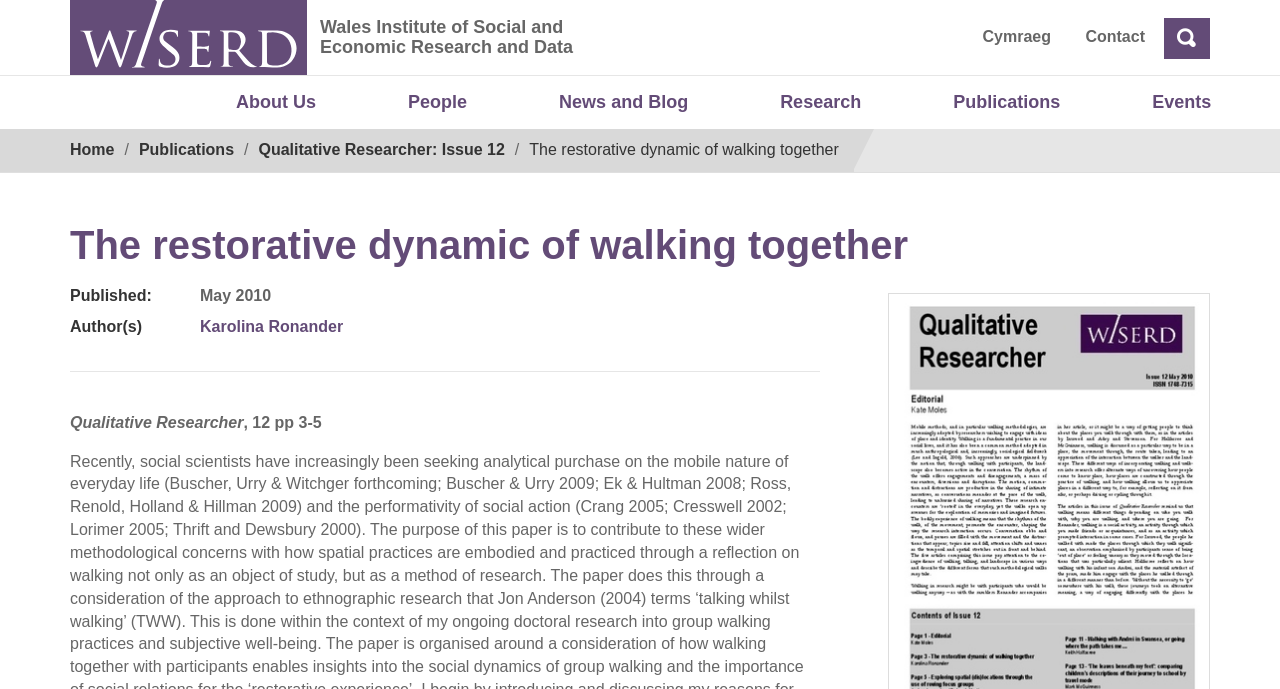Identify the bounding box coordinates of the region I need to click to complete this instruction: "Go to the Wales Institute of Social and Economic Research and Data page".

[0.249, 0.024, 0.684, 0.133]